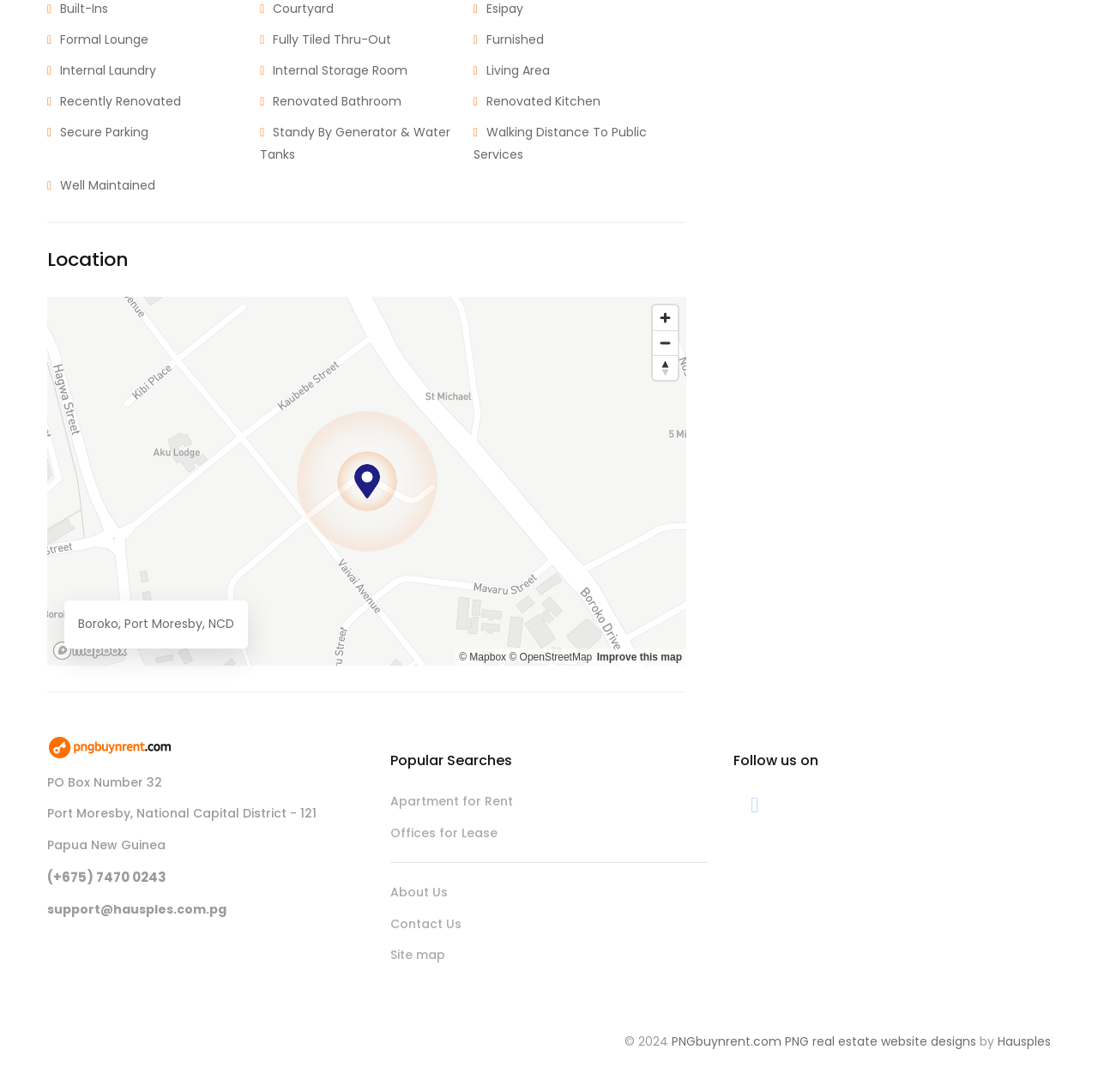Can you specify the bounding box coordinates of the area that needs to be clicked to fulfill the following instruction: "Contact us"?

[0.355, 0.832, 0.645, 0.86]